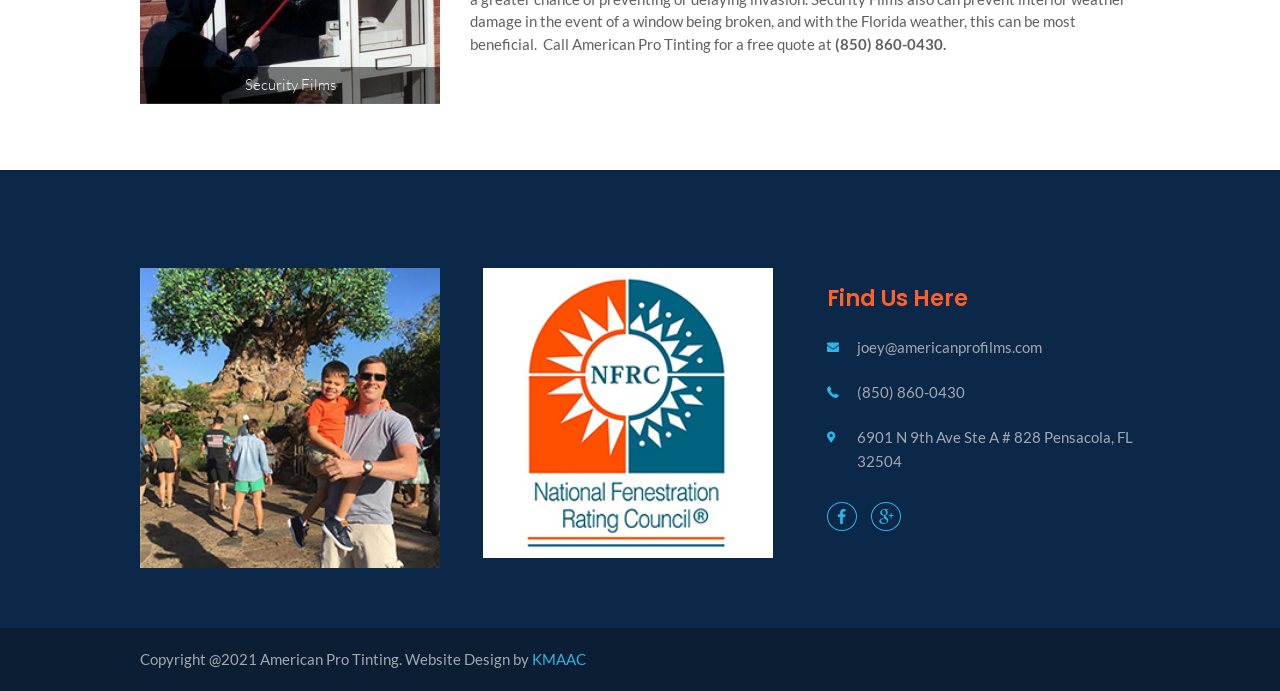Please find the bounding box for the UI component described as follows: "joey@americanprofilms.com".

[0.669, 0.49, 0.814, 0.516]